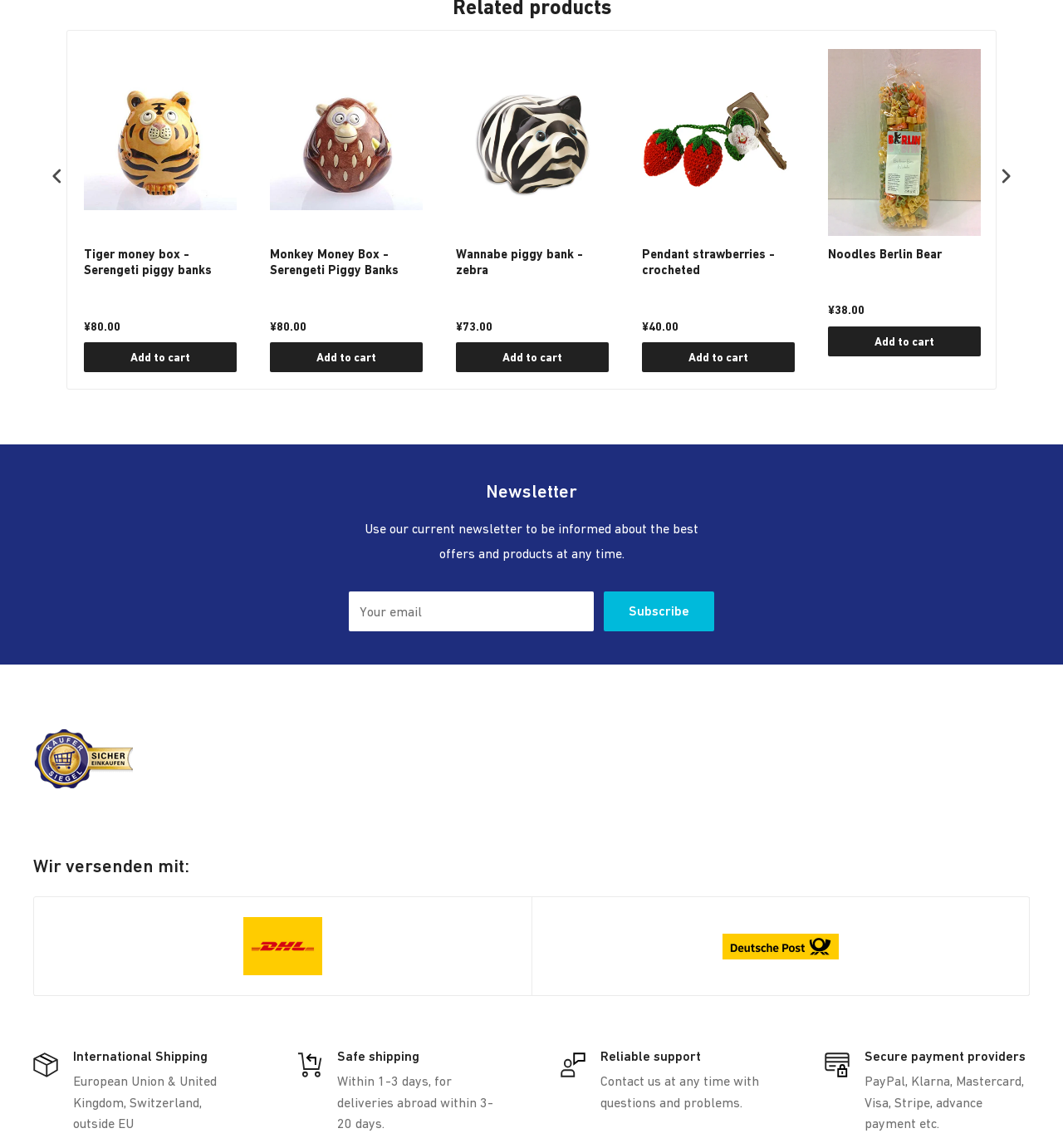What is the function of the buttons with no text?
Can you provide a detailed and comprehensive answer to the question?

The buttons with no text, located at the top and bottom of the page, are likely used for navigation, such as scrolling to the top or bottom of the page.